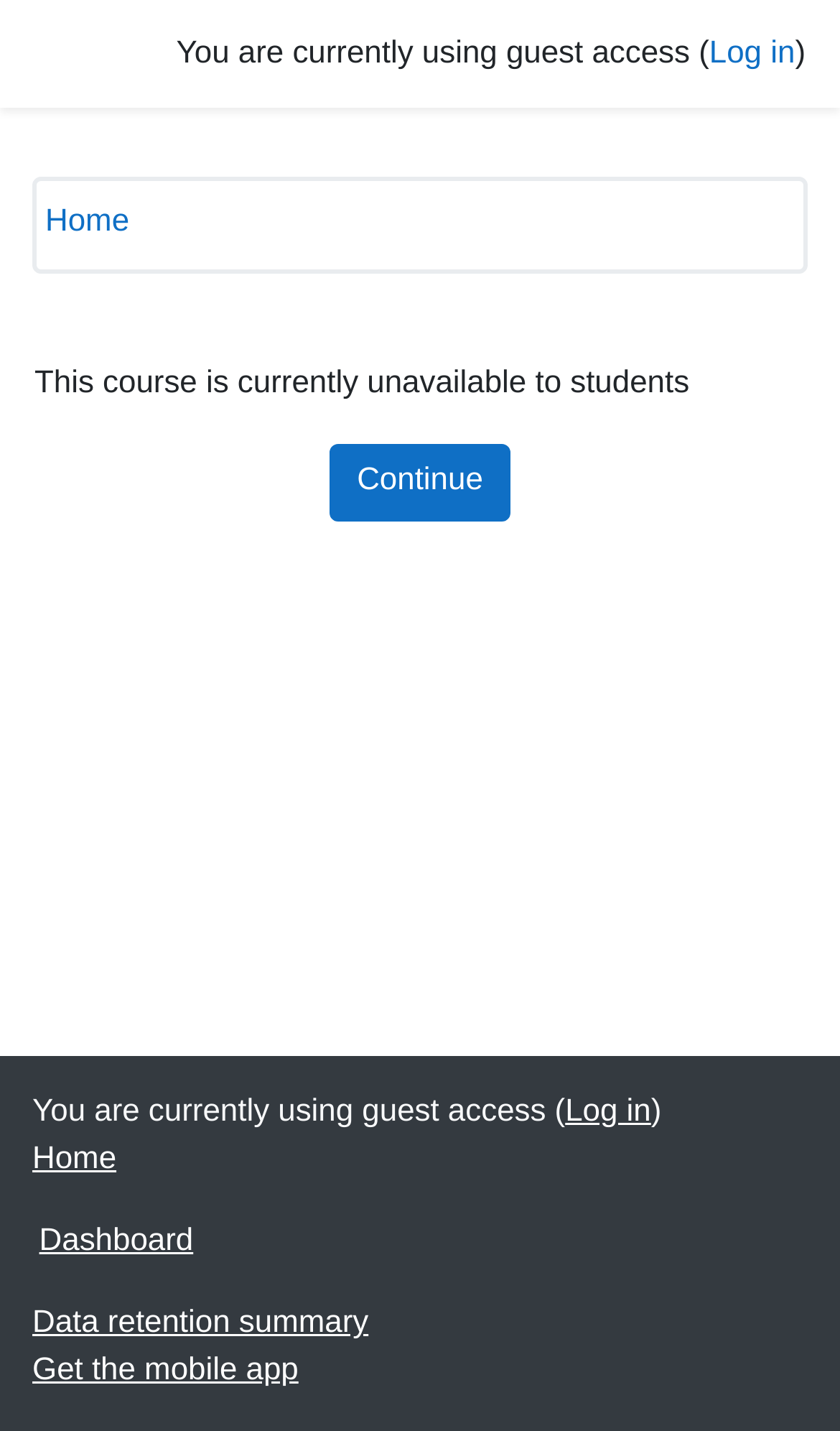Locate the bounding box coordinates of the element that should be clicked to fulfill the instruction: "Get the mobile app".

[0.038, 0.946, 0.355, 0.97]